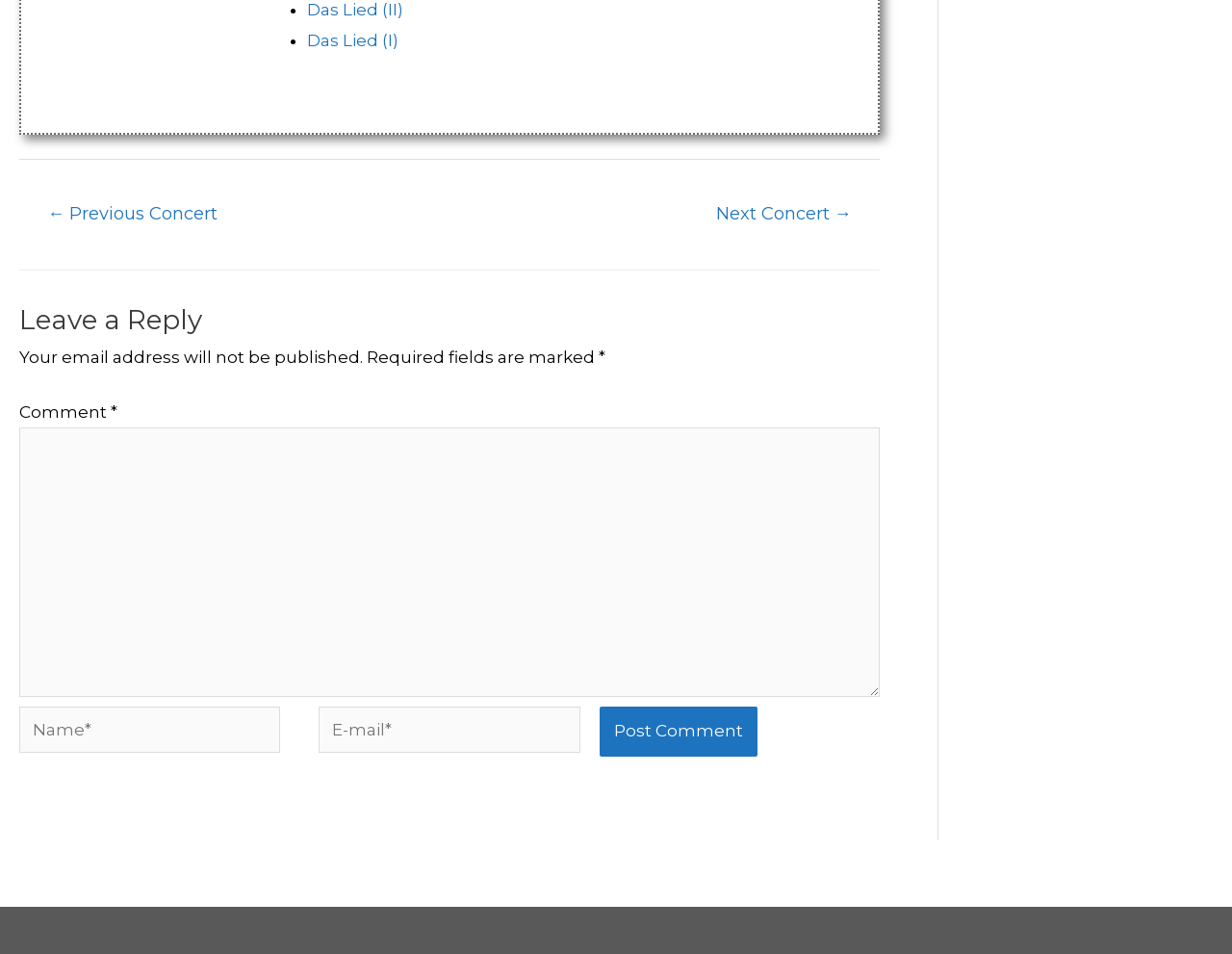Please locate the bounding box coordinates of the element that should be clicked to achieve the given instruction: "Enter your name".

[0.016, 0.747, 0.228, 0.795]